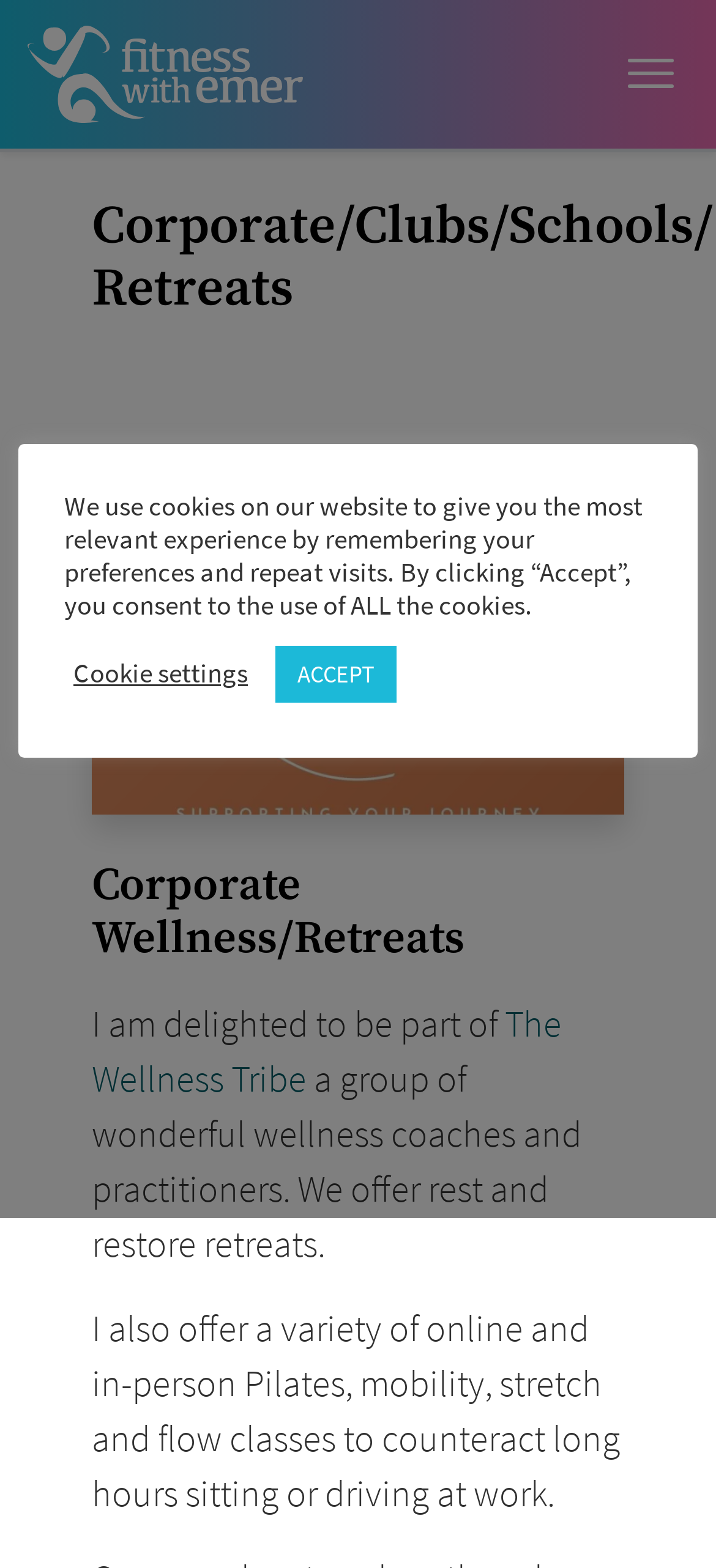Please look at the image and answer the question with a detailed explanation: What is the name of the wellness group mentioned?

The answer can be found in the paragraph of text that starts with 'I am delighted to be part of'. The text mentions 'The Wellness Tribe' as a group of wonderful wellness coaches and practitioners.